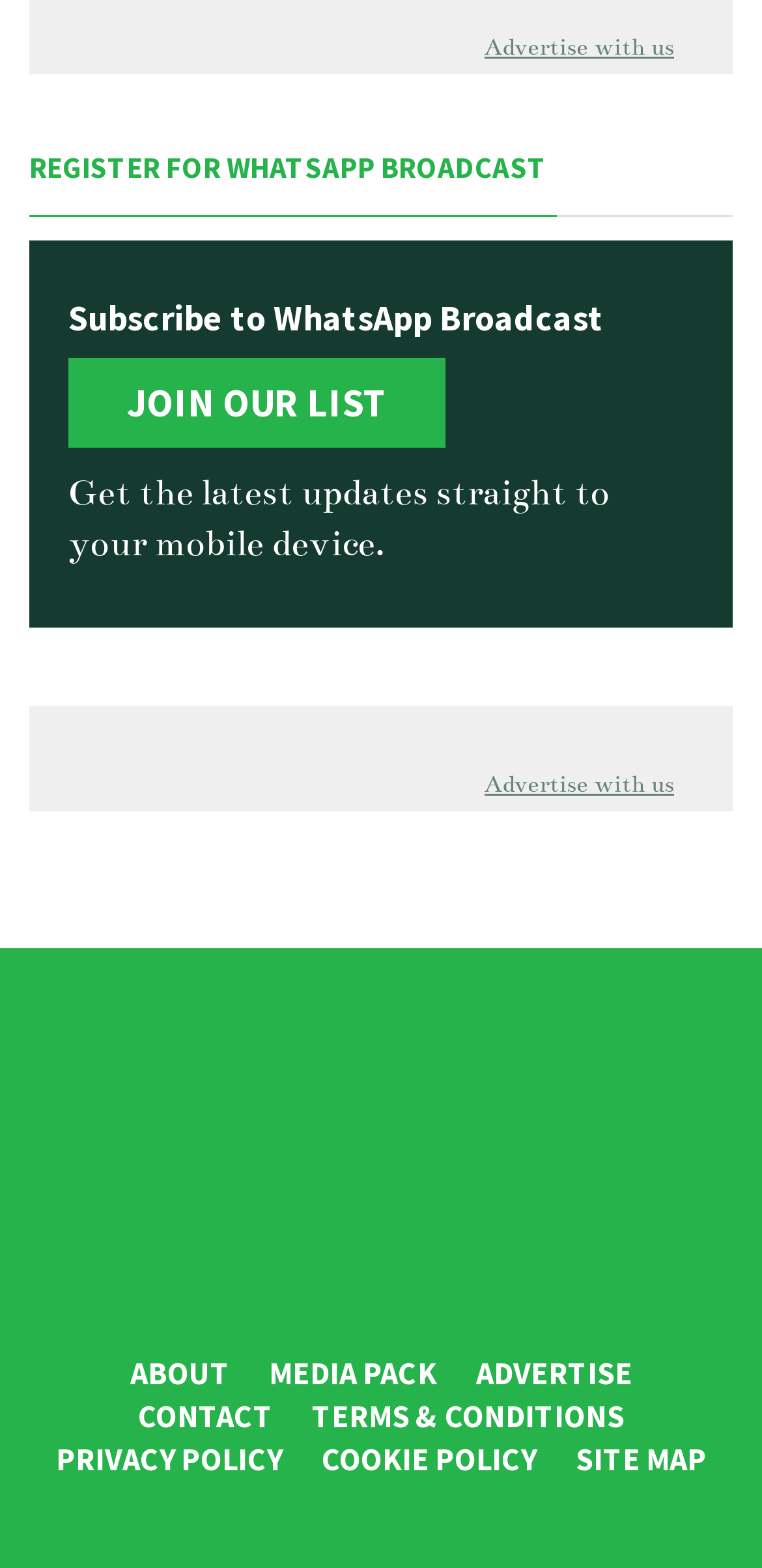Provide the bounding box coordinates of the HTML element described by the text: "Cookie Policy". The coordinates should be in the format [left, top, right, bottom] with values between 0 and 1.

[0.422, 0.917, 0.704, 0.944]